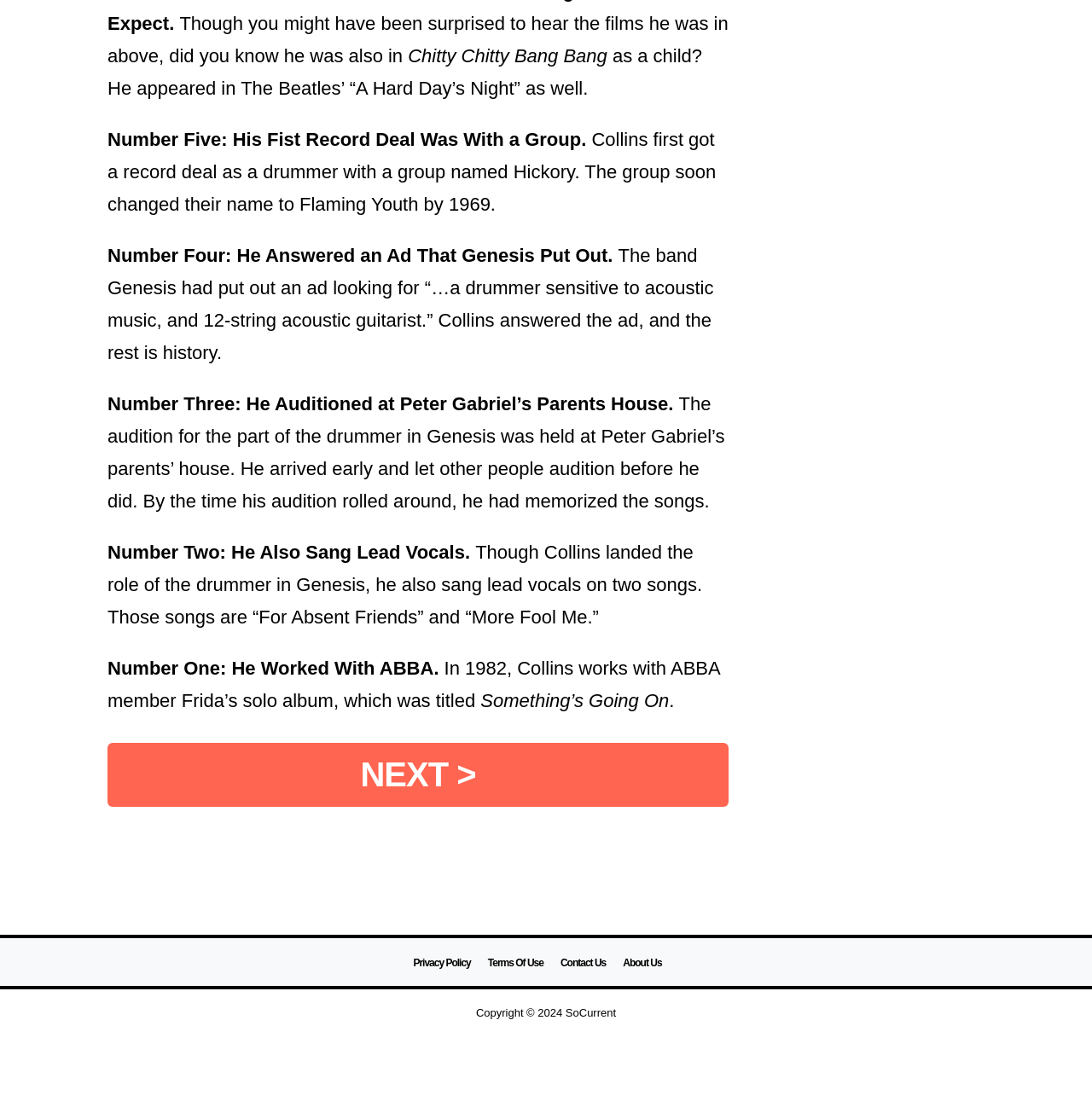What is the name of the film Phil Collins appeared in as a child?
Refer to the image and respond with a one-word or short-phrase answer.

Chitty Chitty Bang Bang